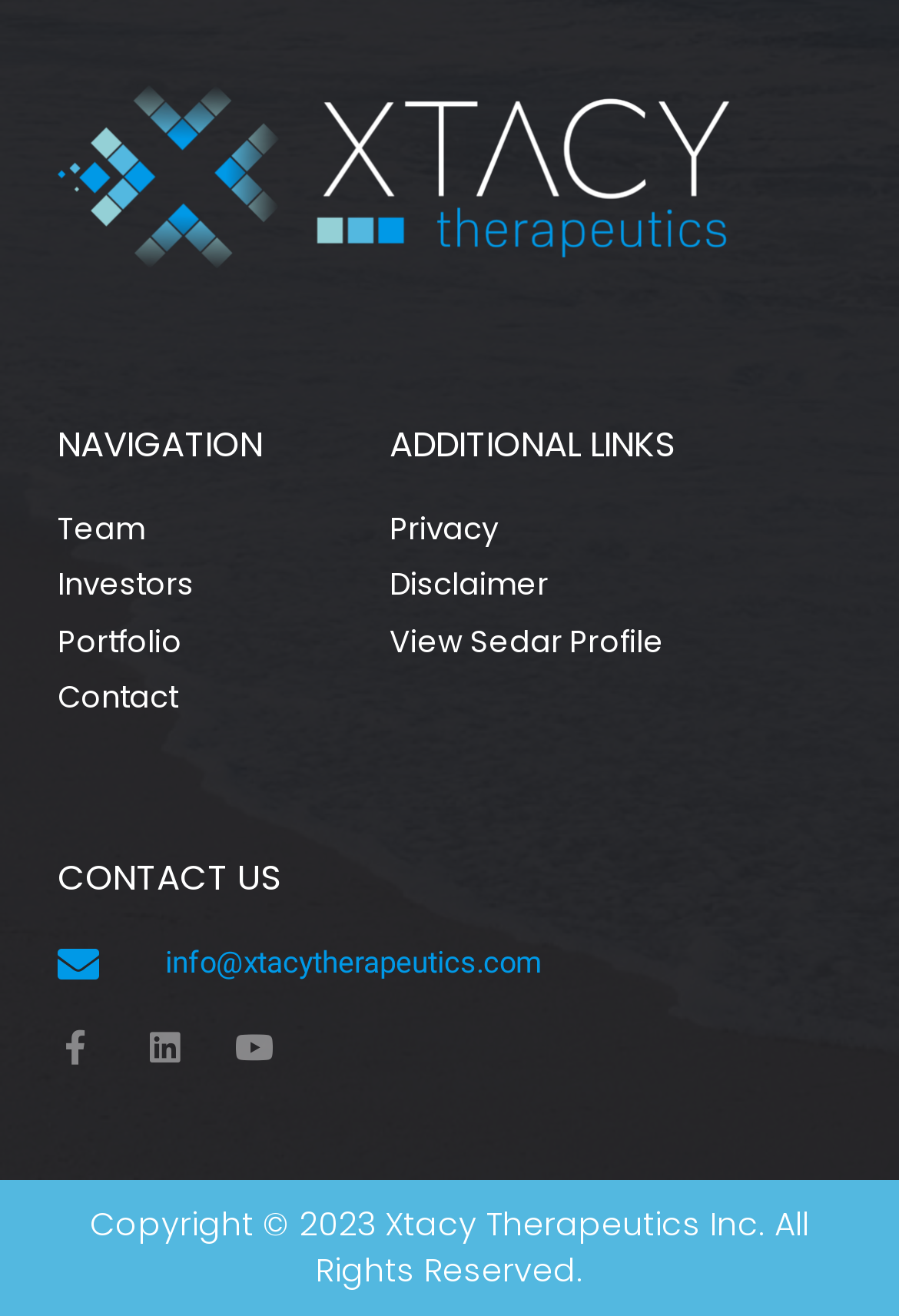Please identify the bounding box coordinates of the area that needs to be clicked to fulfill the following instruction: "View FAQs."

None